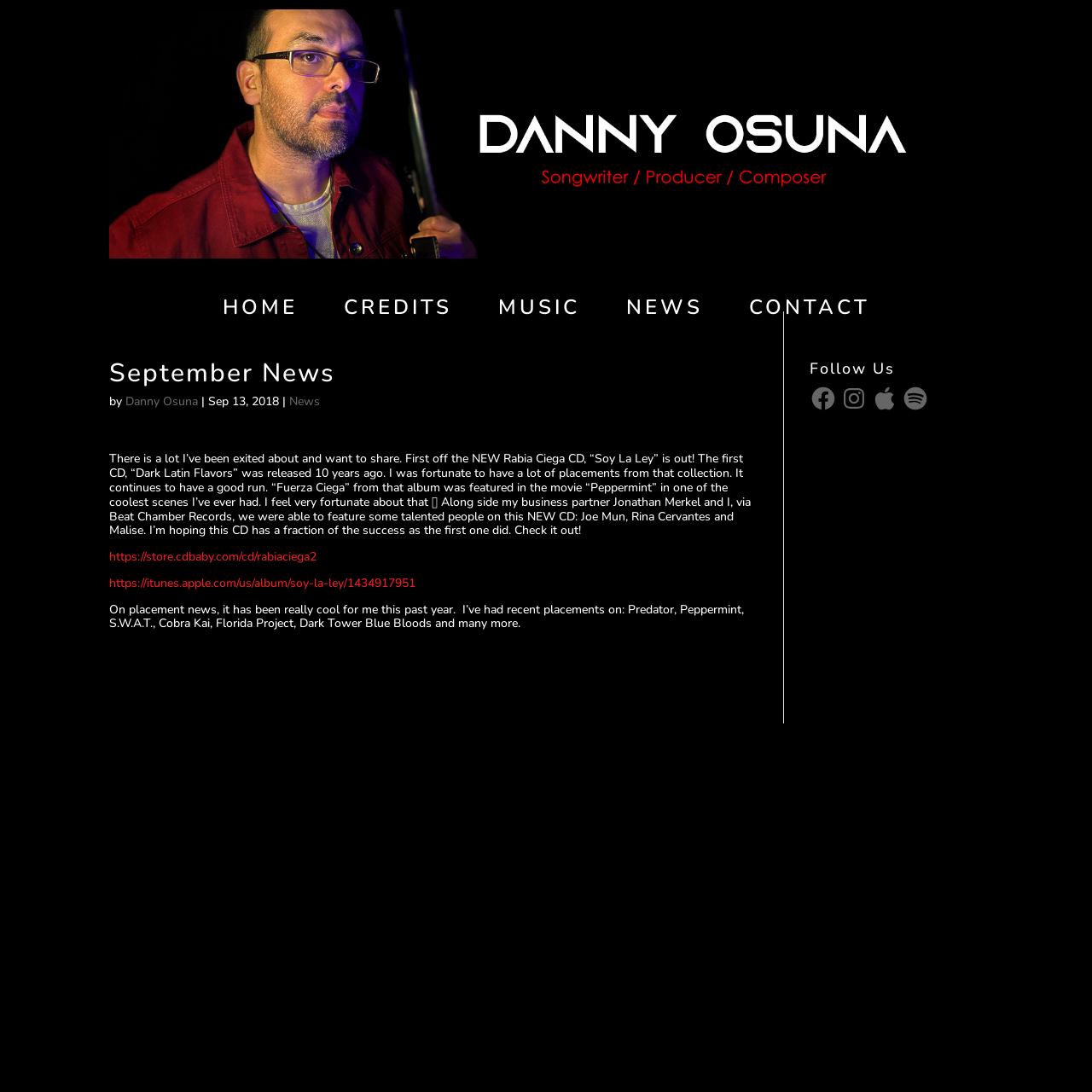How many links are in the navigation menu?
Examine the screenshot and reply with a single word or phrase.

5